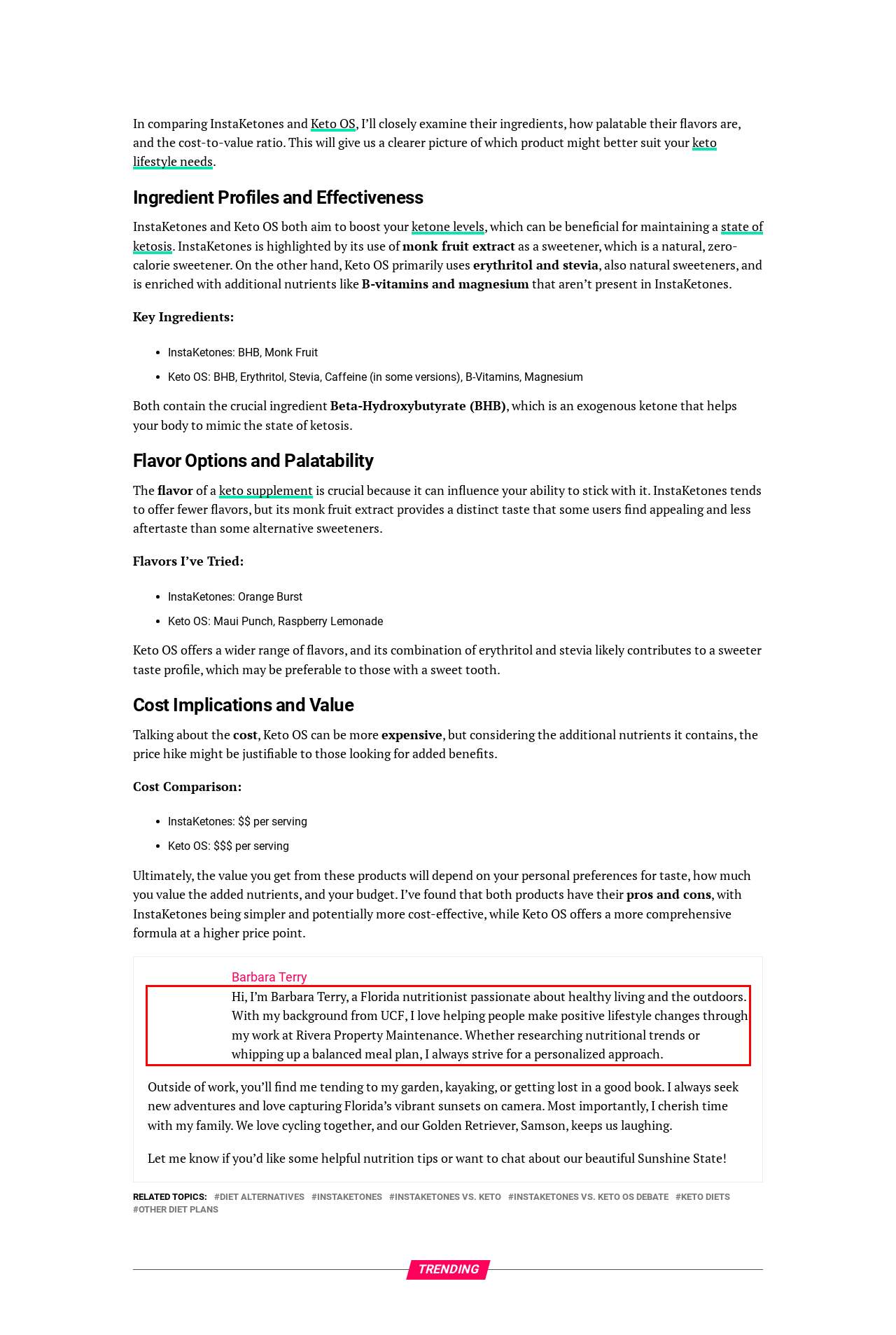Please extract the text content within the red bounding box on the webpage screenshot using OCR.

Hi, I’m Barbara Terry, a Florida nutritionist passionate about healthy living and the outdoors. With my background from UCF, I love helping people make positive lifestyle changes through my work at Rivera Property Maintenance. Whether researching nutritional trends or whipping up a balanced meal plan, I always strive for a personalized approach.